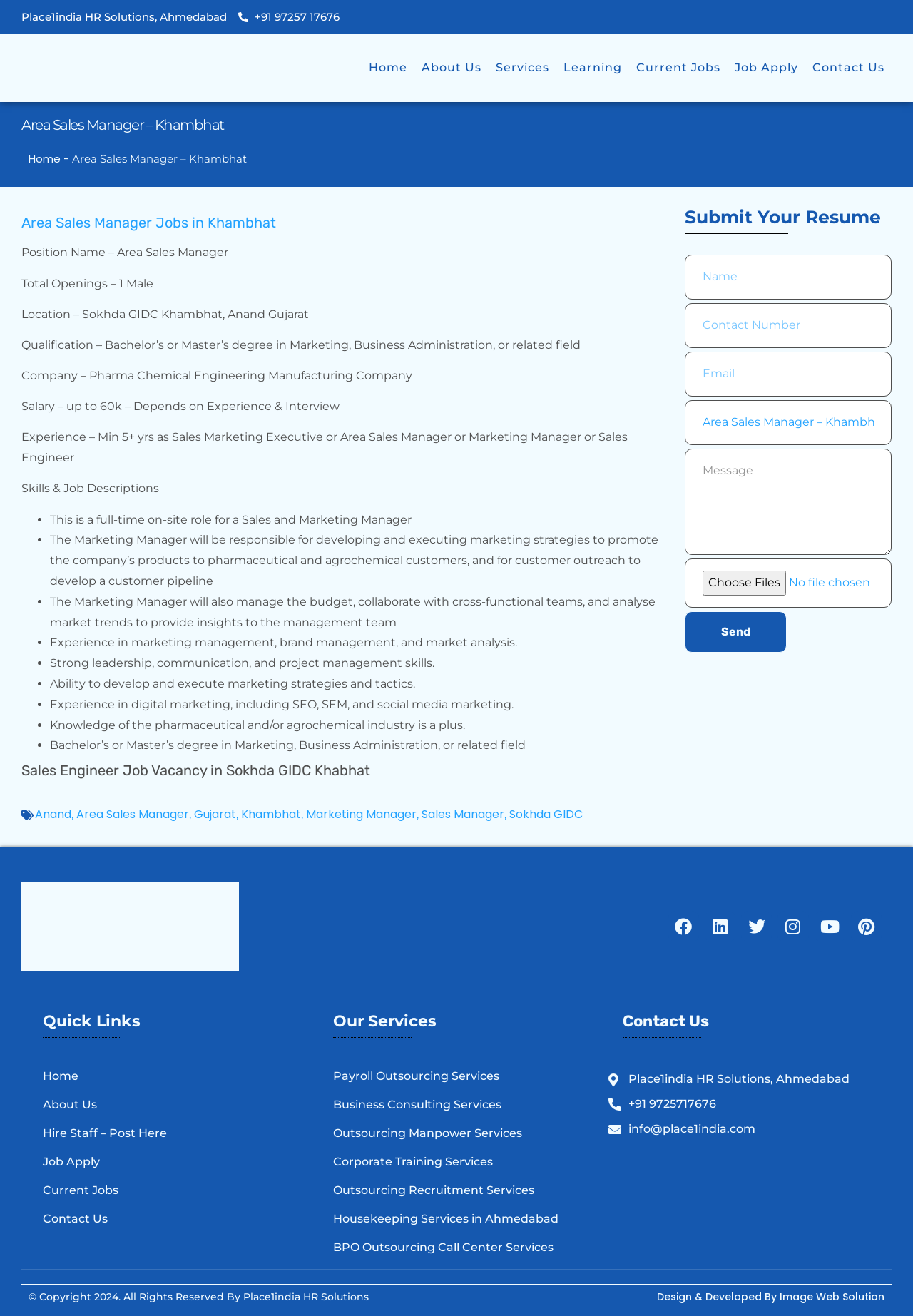Please provide the bounding box coordinates for the element that needs to be clicked to perform the instruction: "Fill in the 'Name' textbox". The coordinates must consist of four float numbers between 0 and 1, formatted as [left, top, right, bottom].

[0.75, 0.194, 0.977, 0.228]